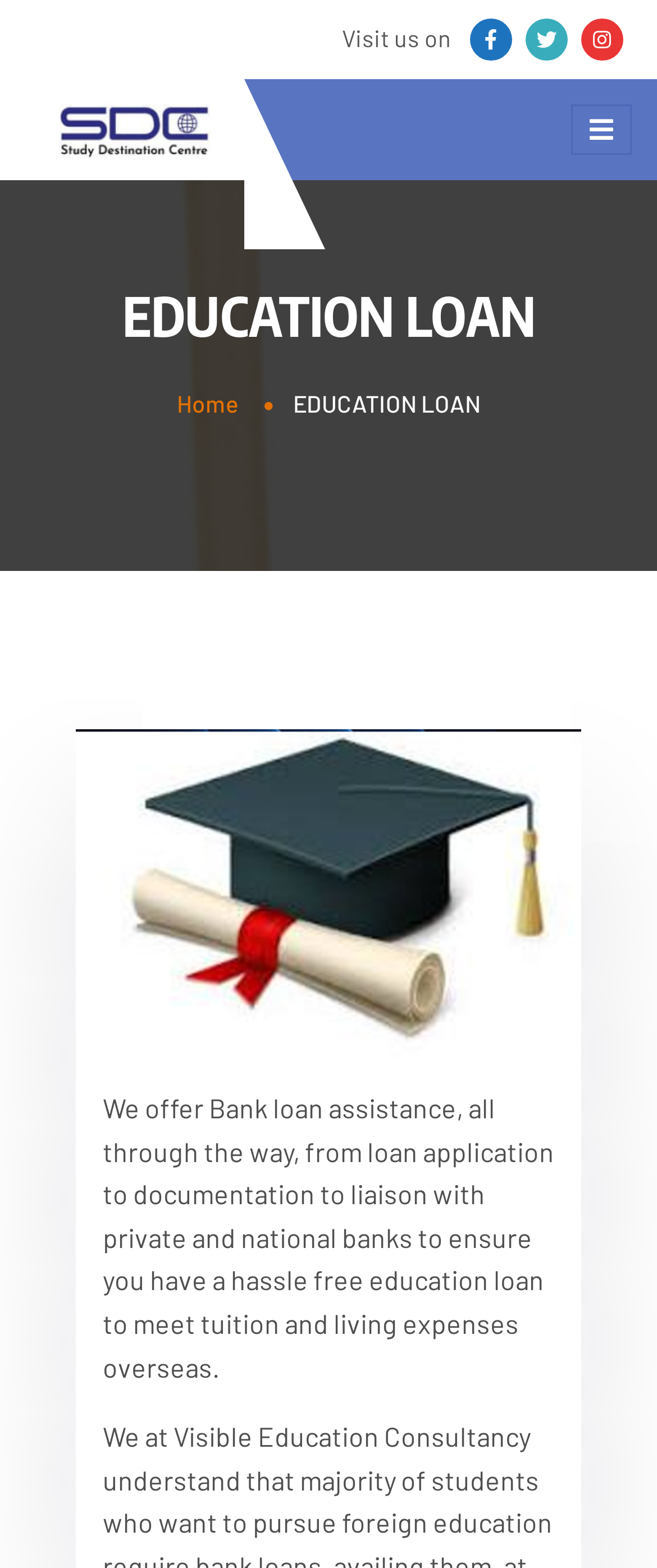Predict the bounding box of the UI element based on the description: "alt="Study Destination Center"". The coordinates should be four float numbers between 0 and 1, formatted as [left, top, right, bottom].

[0.038, 0.05, 0.372, 0.115]